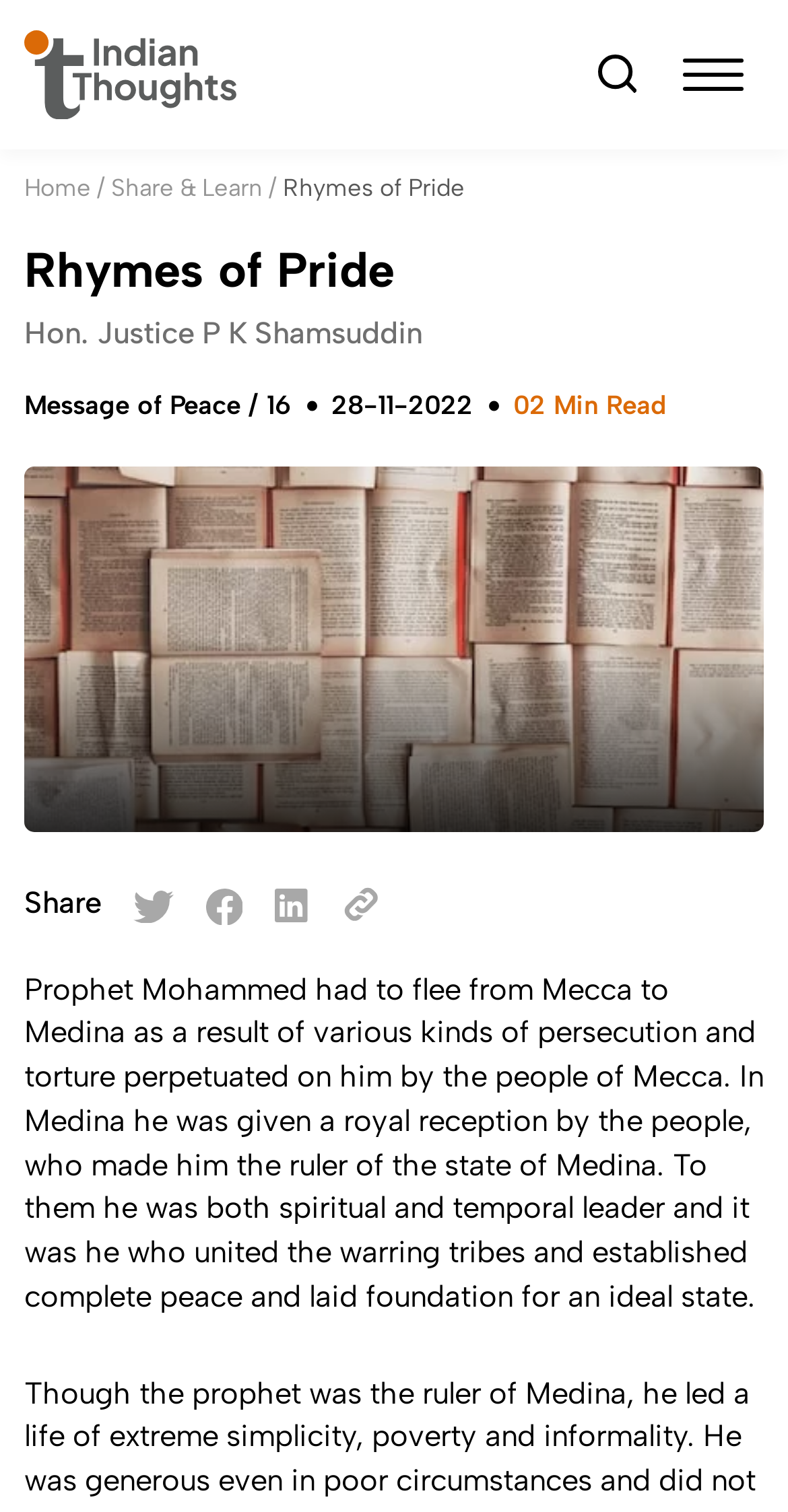What is the name of the website?
Refer to the image and provide a thorough answer to the question.

The name of the website can be found in the top-left corner of the webpage, where it is written as 'Rhymes of Pride - Indian Thoughts'.